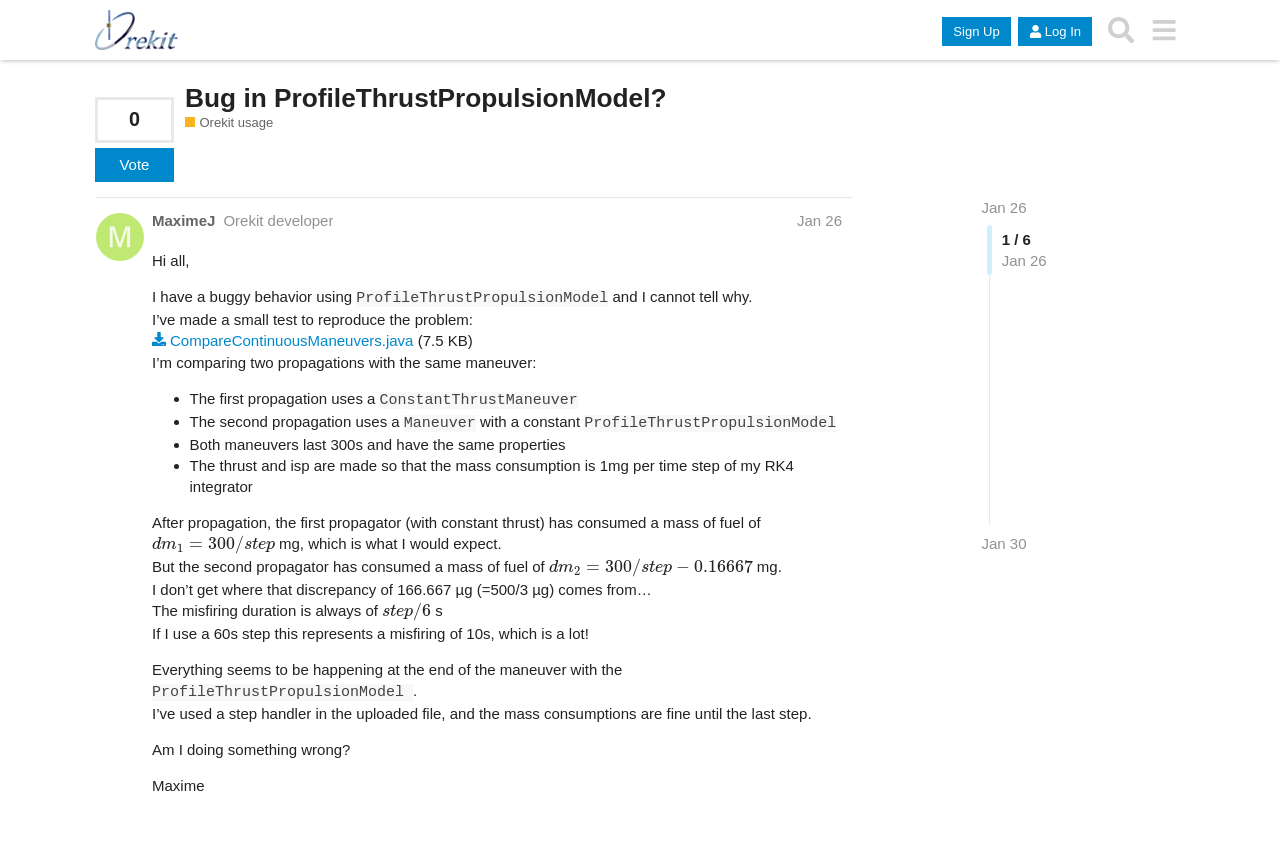Describe all the significant parts and information present on the webpage.

This webpage appears to be a discussion forum or question-and-answer platform, specifically focused on Orekit usage. At the top, there is a header section with links to "Orekit" and buttons for "Sign Up", "Log In", and "Search". Below this, there is a heading that reads "Bug in ProfileThrustPropulsionModel?" followed by a brief description "Discussions about the Orekit usage."

The main content of the page is a post from a user named MaximeJ, an Orekit developer, dated January 26. The post describes a bug encountered while using the ProfileThrustPropulsionModel and provides a detailed explanation of the issue, including code examples and expected results. The text is divided into paragraphs and includes bullet points to highlight specific points.

To the right of the post, there are links to other related posts or discussions, including one dated January 30. At the bottom of the page, there is a pagination section with links to navigate through multiple pages of discussions.

Throughout the page, there are various UI elements, including links, buttons, images, and static text, which are arranged in a hierarchical structure to facilitate easy reading and navigation.